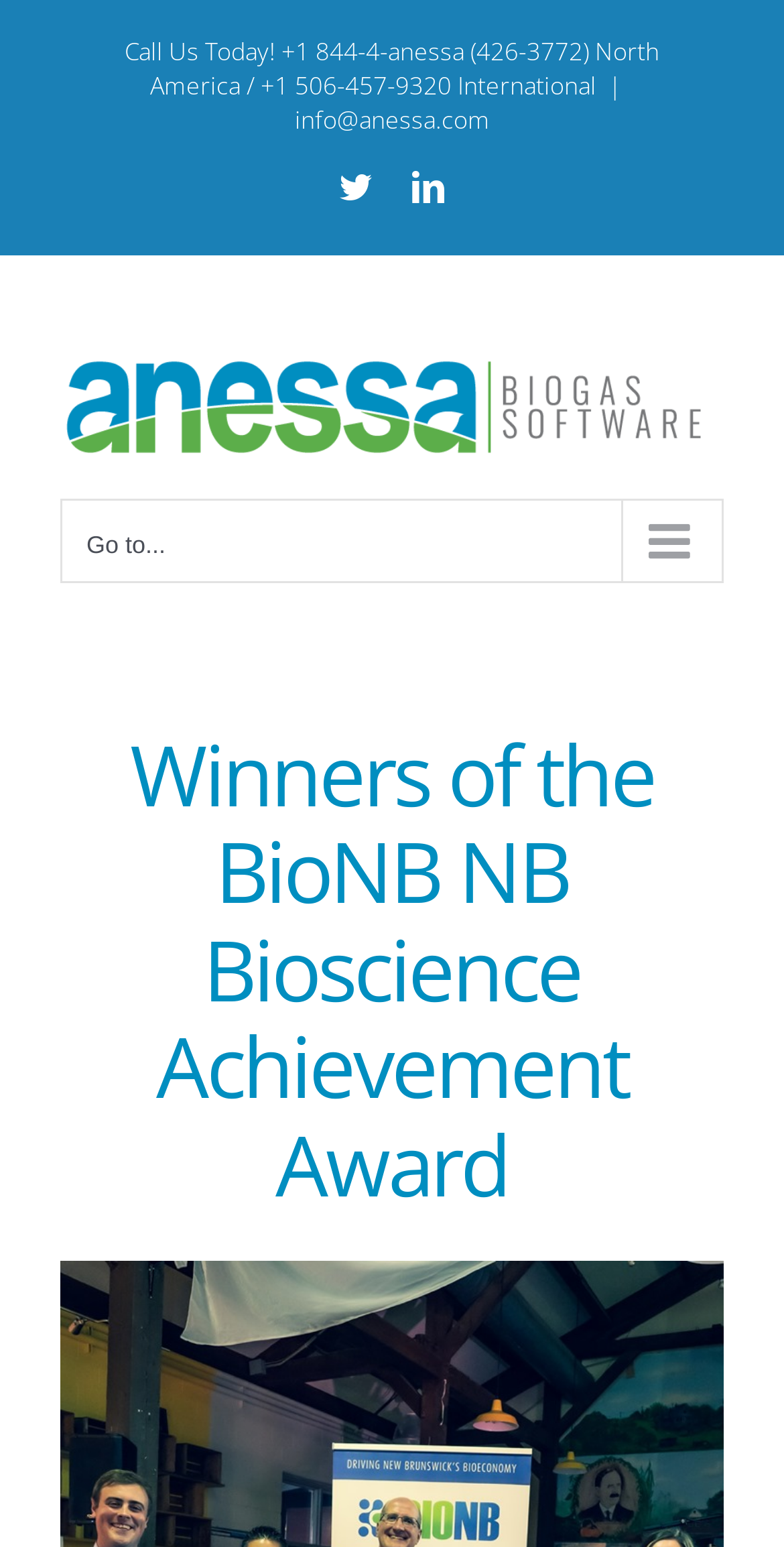What is the phone number for North America? Look at the image and give a one-word or short phrase answer.

+1 844-4-anessa (426-3772)